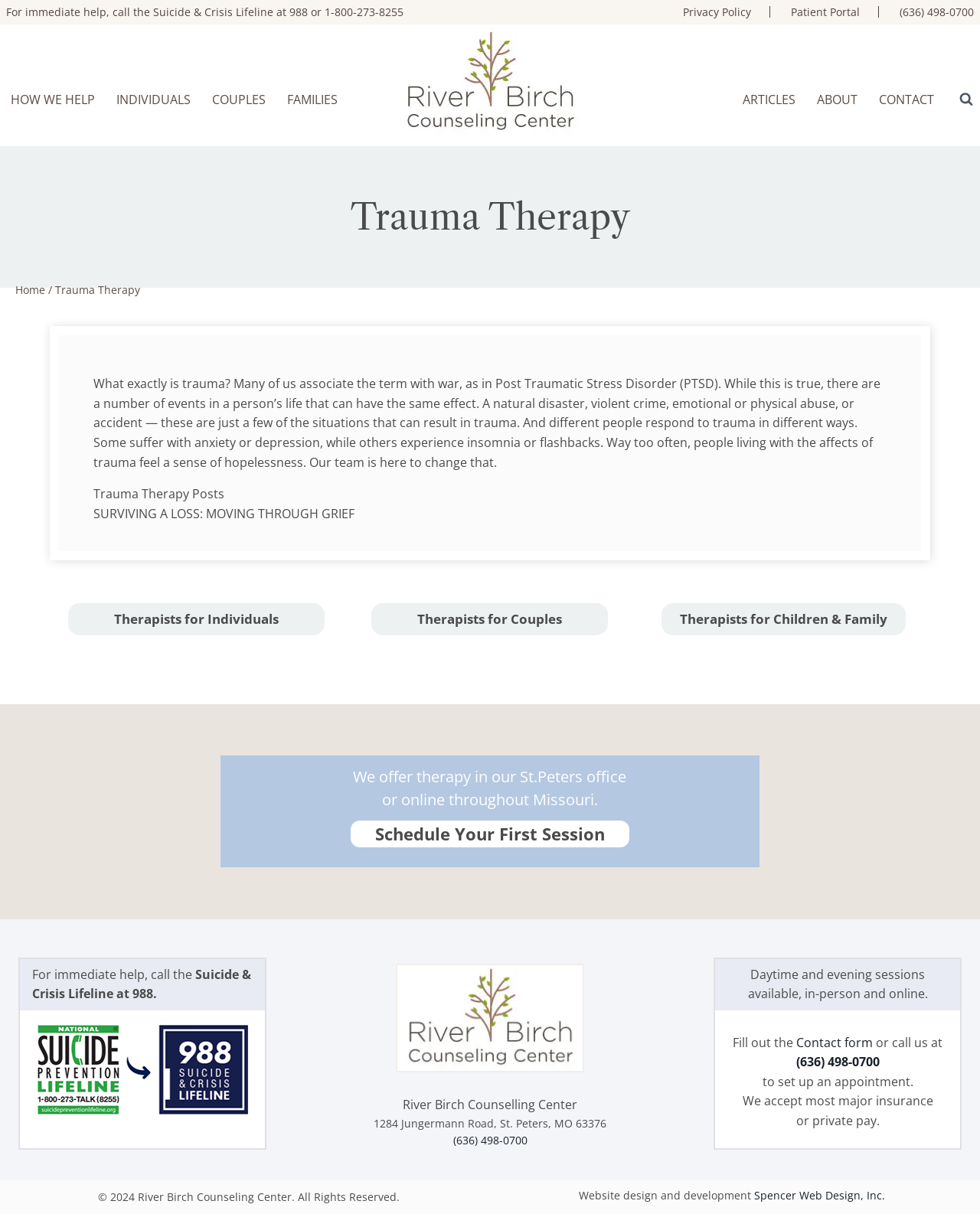From the screenshot, find the bounding box of the UI element matching this description: "Privacy Policy". Supply the bounding box coordinates in the form [left, top, right, bottom], each a float between 0 and 1.

[0.697, 0.004, 0.785, 0.016]